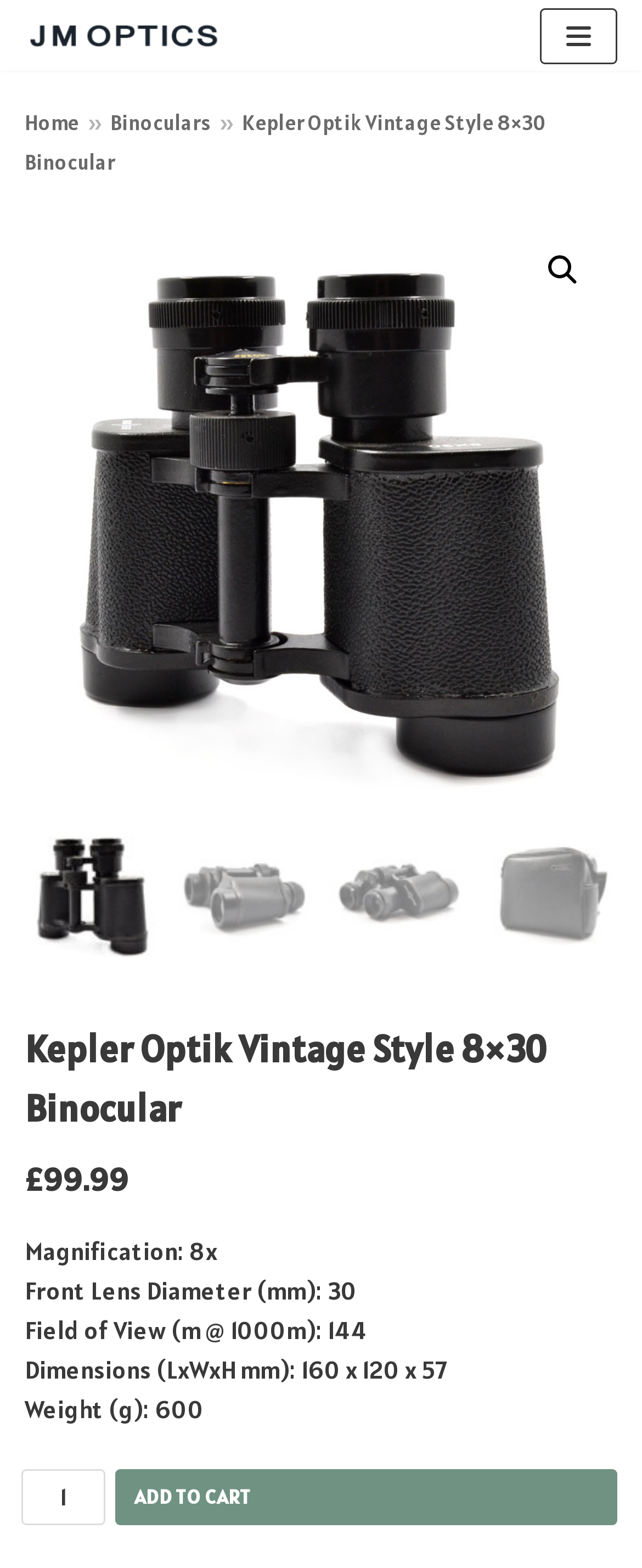Respond with a single word or phrase to the following question:
What is the price of the Kepler Optik Vintage Style 8×30 Binocular?

£99.99